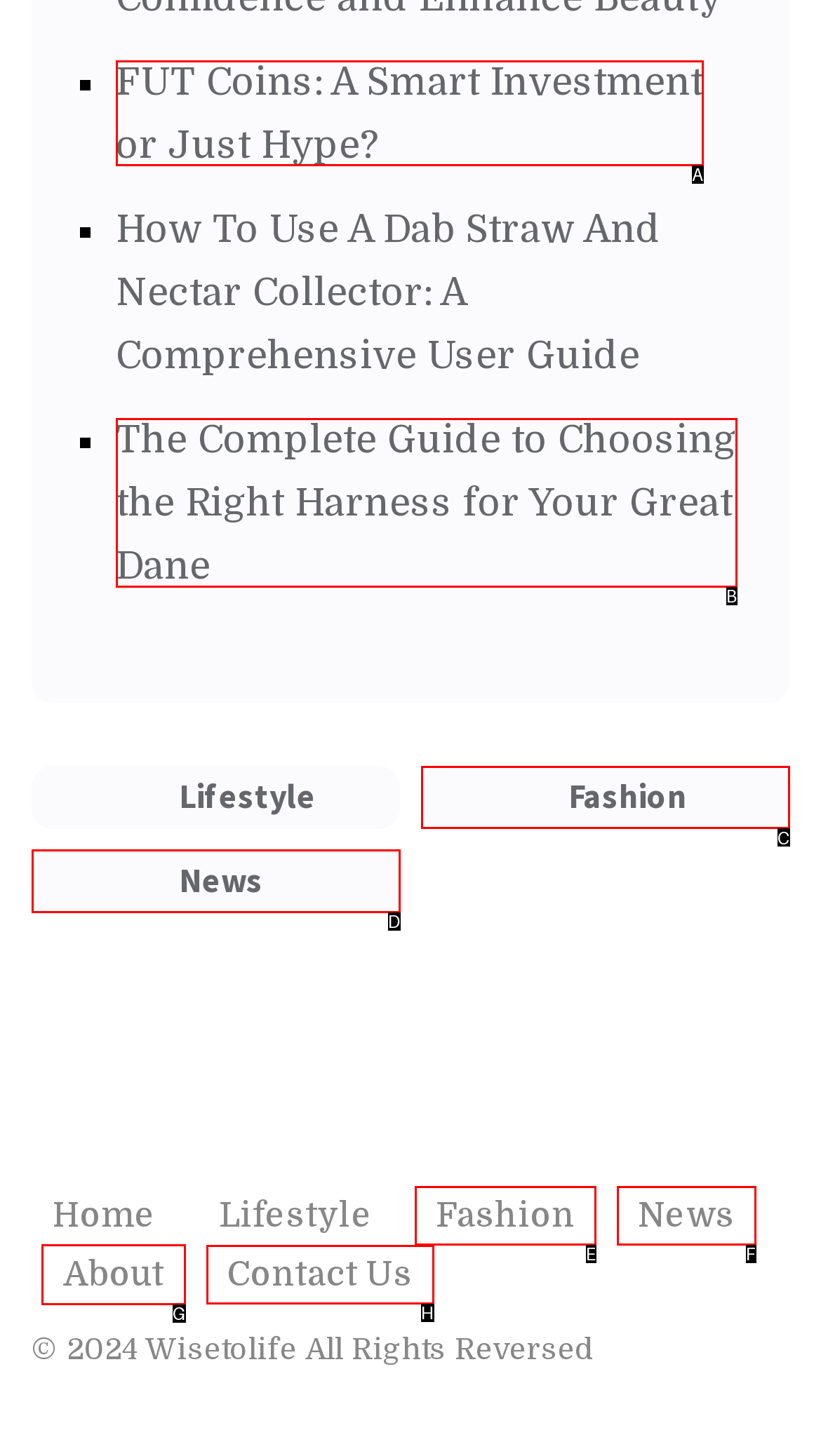Choose the letter of the UI element necessary for this task: Visit About page
Answer with the correct letter.

G